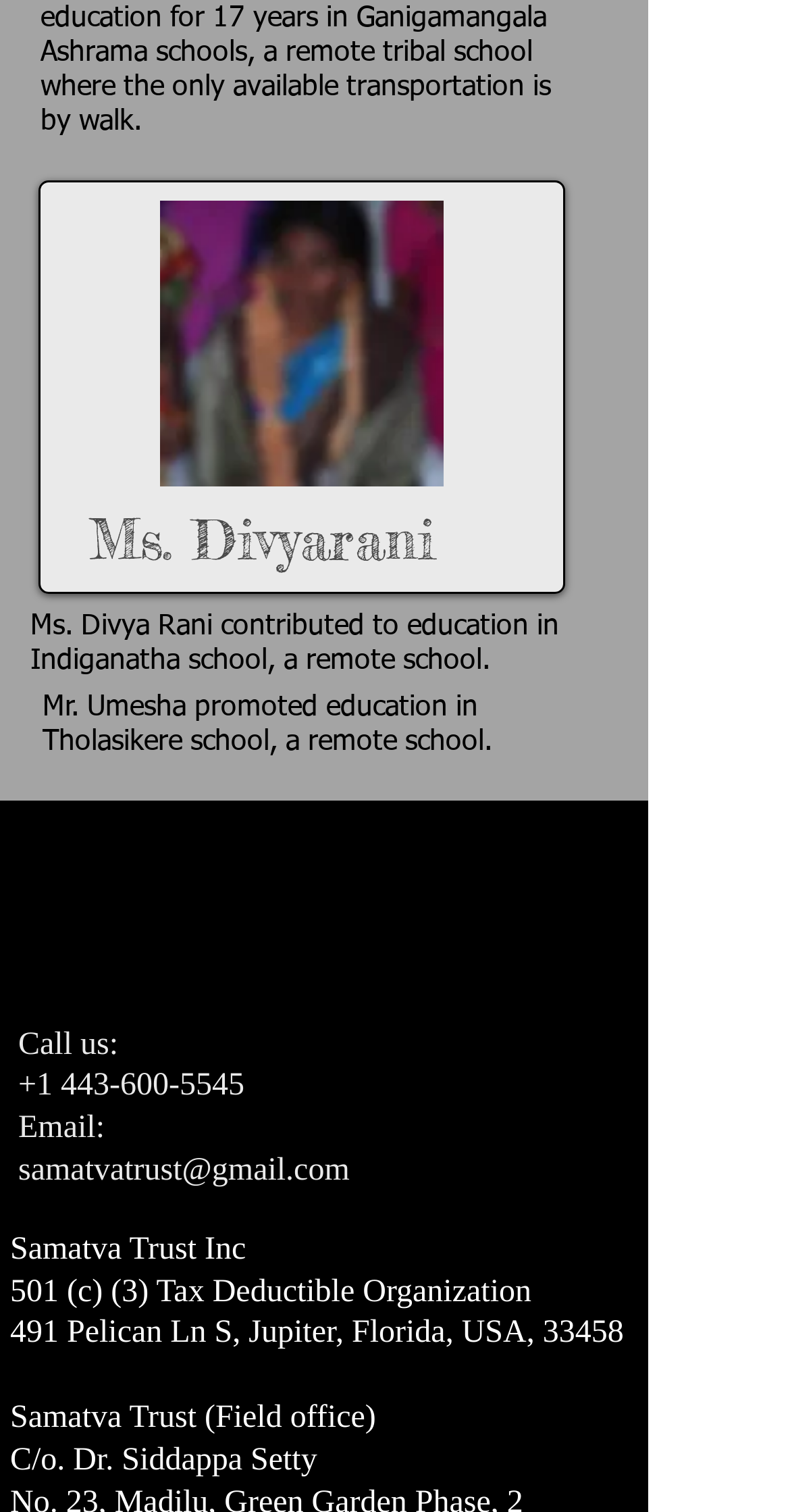Using the given element description, provide the bounding box coordinates (top-left x, top-left y, bottom-right x, bottom-right y) for the corresponding UI element in the screenshot: samatvatrust@gmail.com

[0.023, 0.763, 0.443, 0.785]